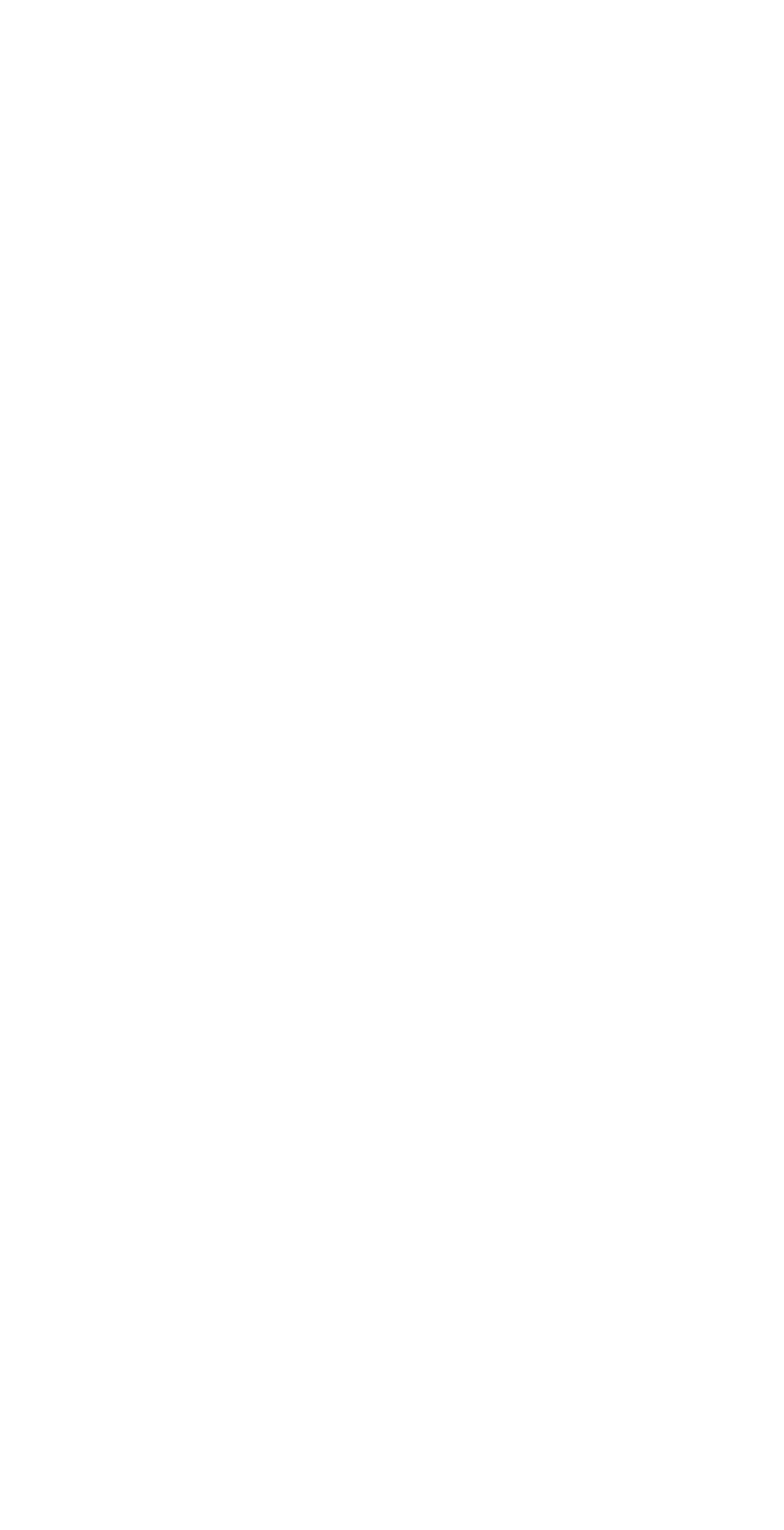What is the date of the Royal College of Art Grand Challenge?
Based on the visual details in the image, please answer the question thoroughly.

I found the date of the Royal College of Art Grand Challenge by reading the StaticText element that contains the text 'Royal College of Art Grand Challenge 2023'. This text describes the event and its date, which is 2023.